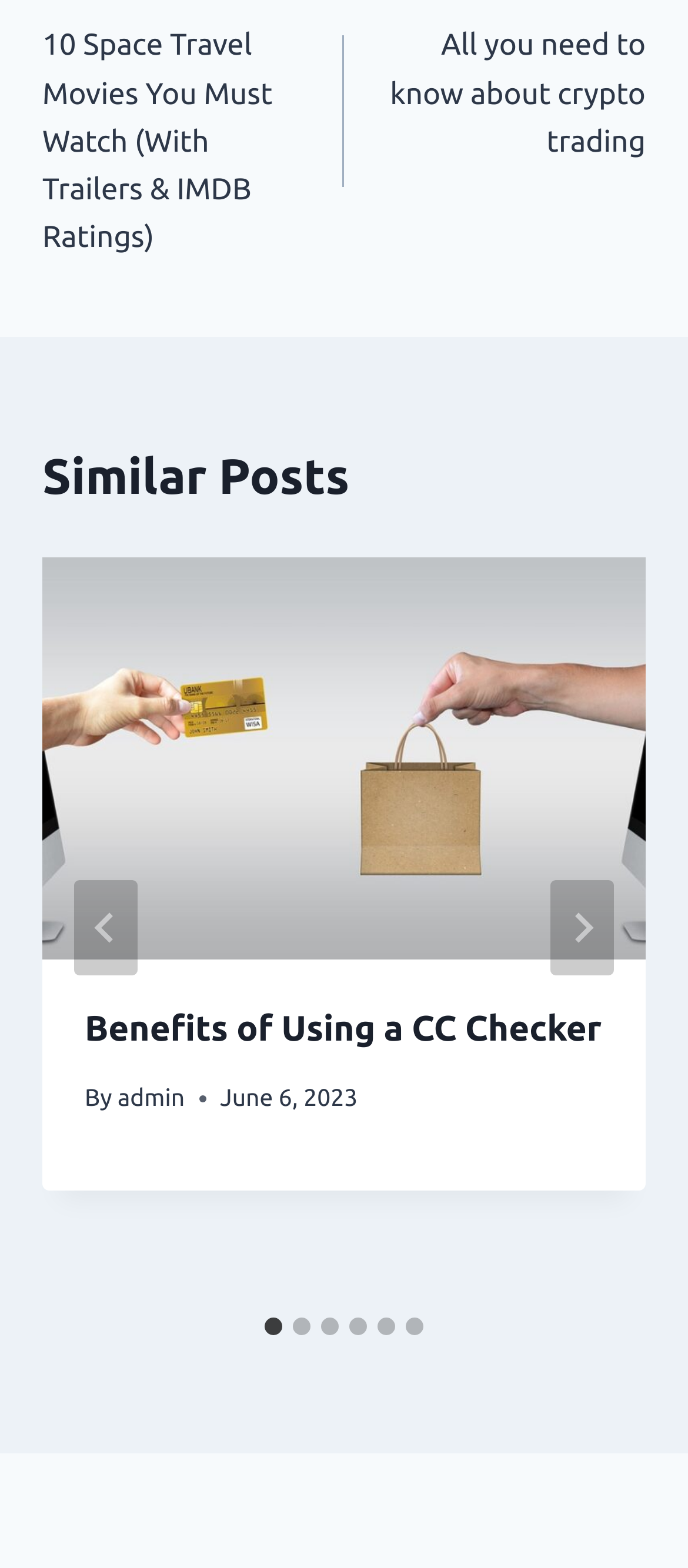Use a single word or phrase to respond to the question:
What is the role of the 'Next' button?

To navigate to the next slide